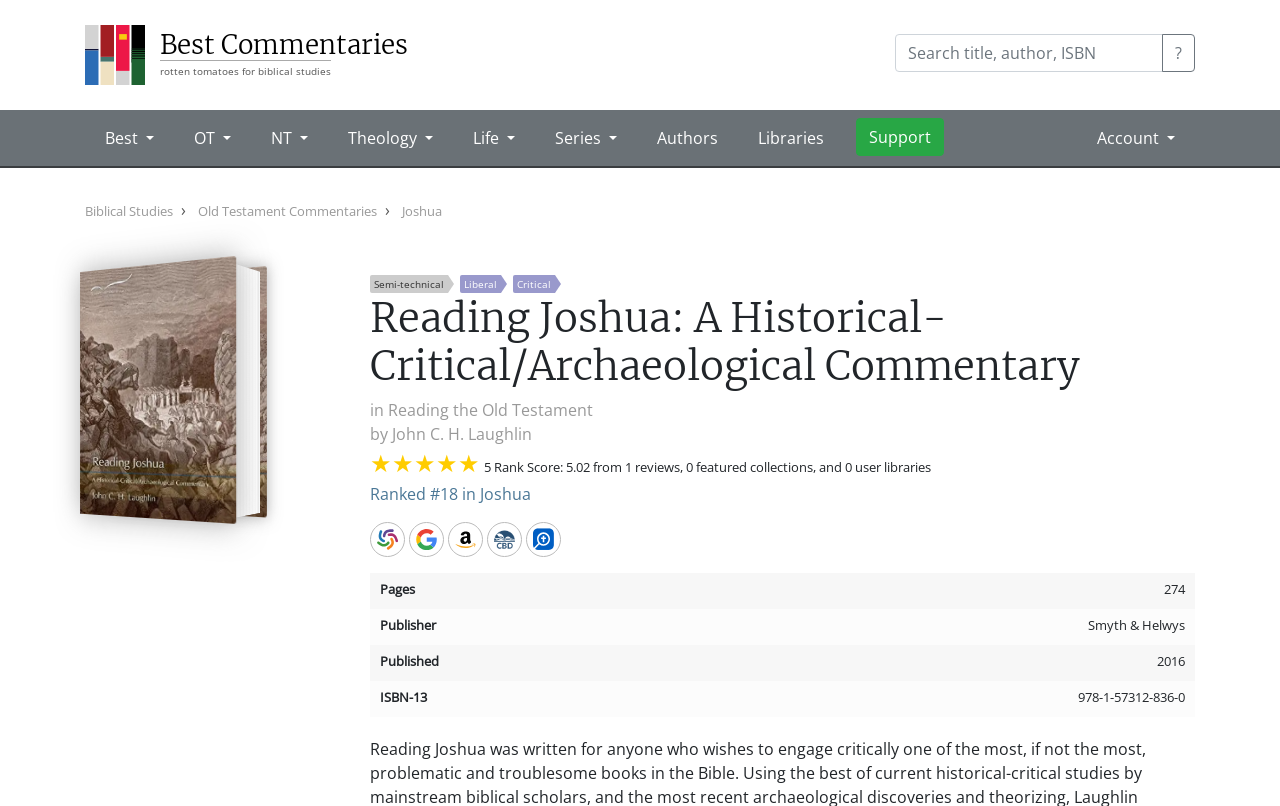Provide a short, one-word or phrase answer to the question below:
What is the rating of this commentary?

5 out of 5